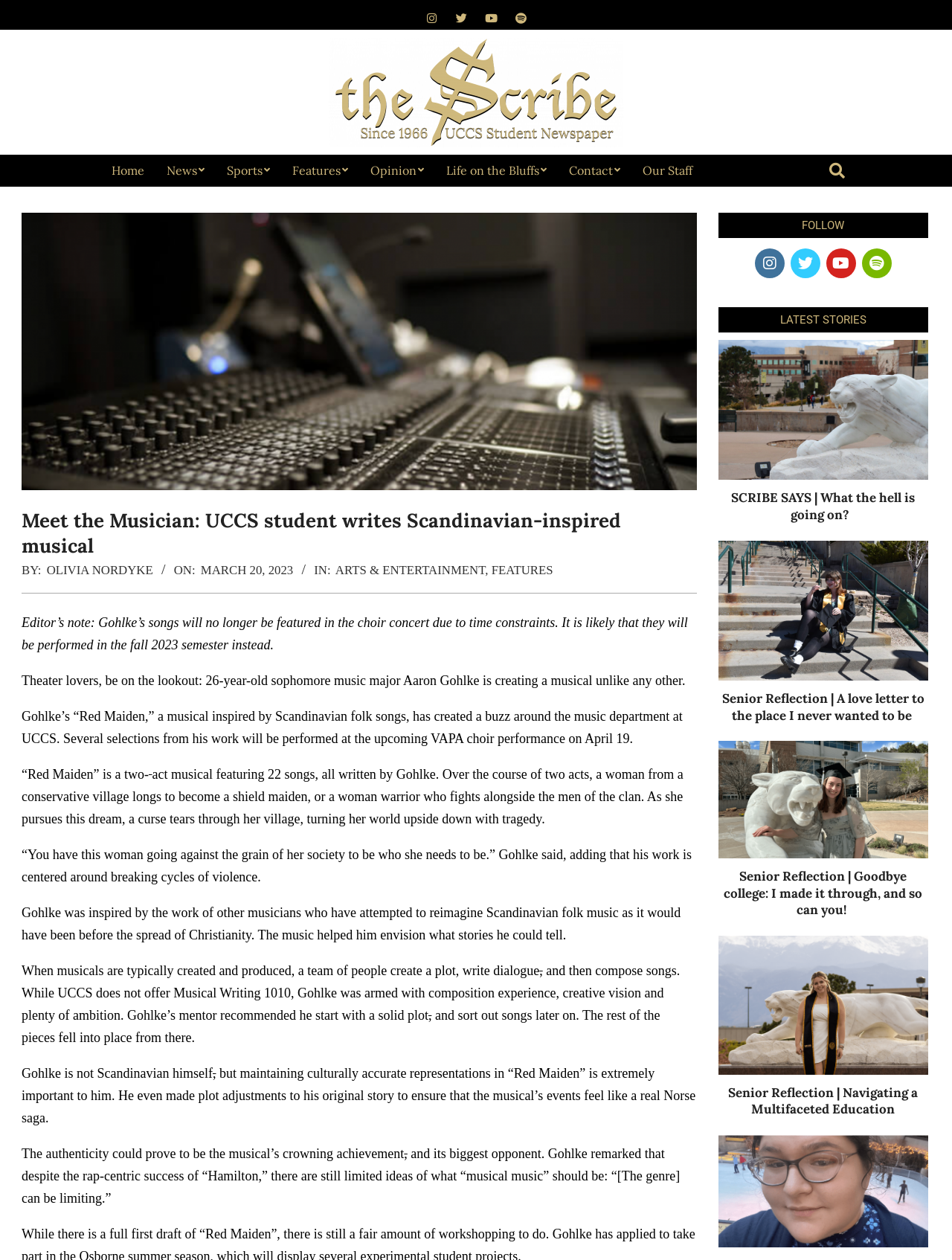Provide a single word or phrase answer to the question: 
What is the name of the musical written by Aaron Gohlke?

Red Maiden